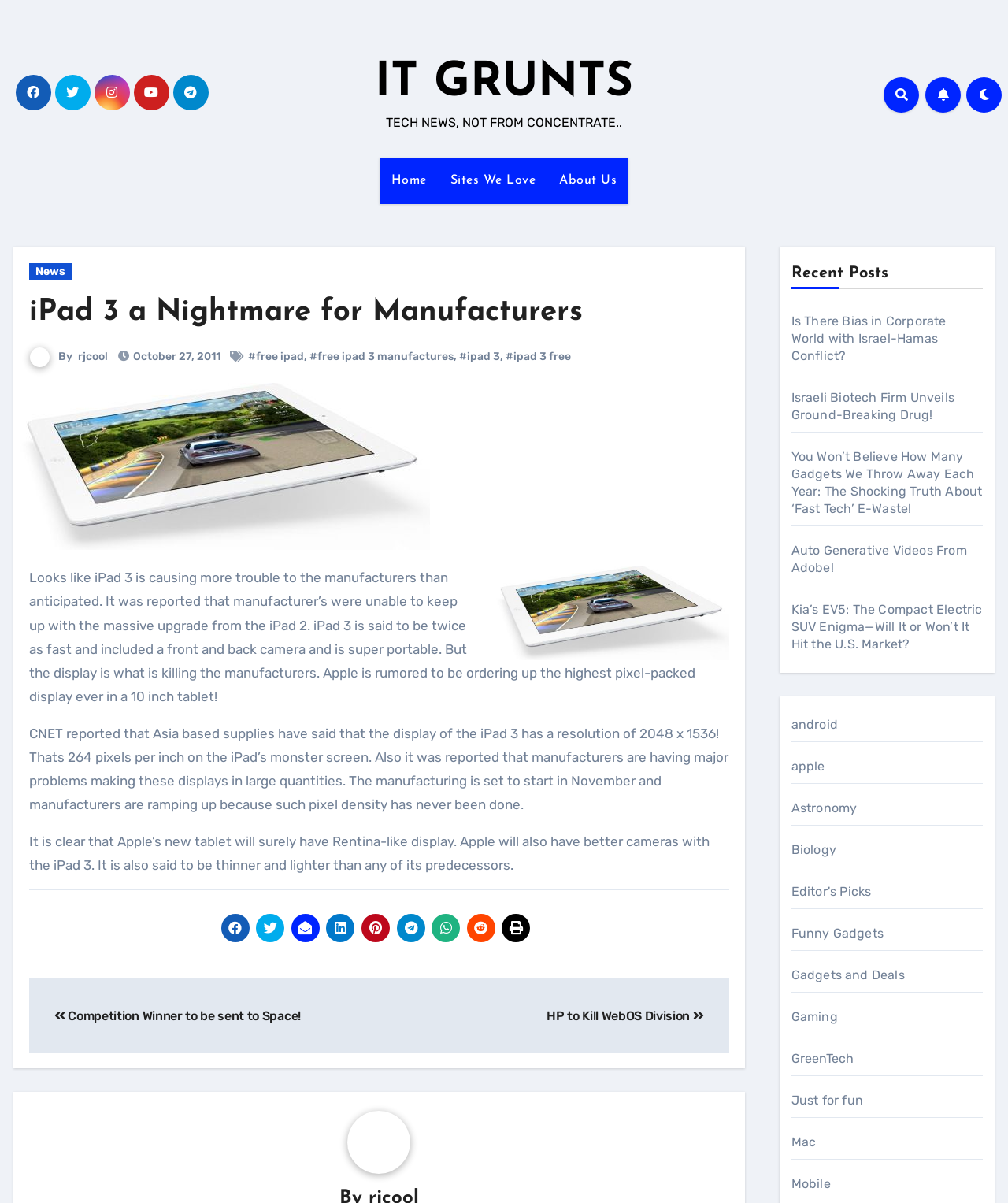Can you provide the bounding box coordinates for the element that should be clicked to implement the instruction: "View the post about 'Competition Winner to be sent to Space!' "?

[0.054, 0.838, 0.298, 0.851]